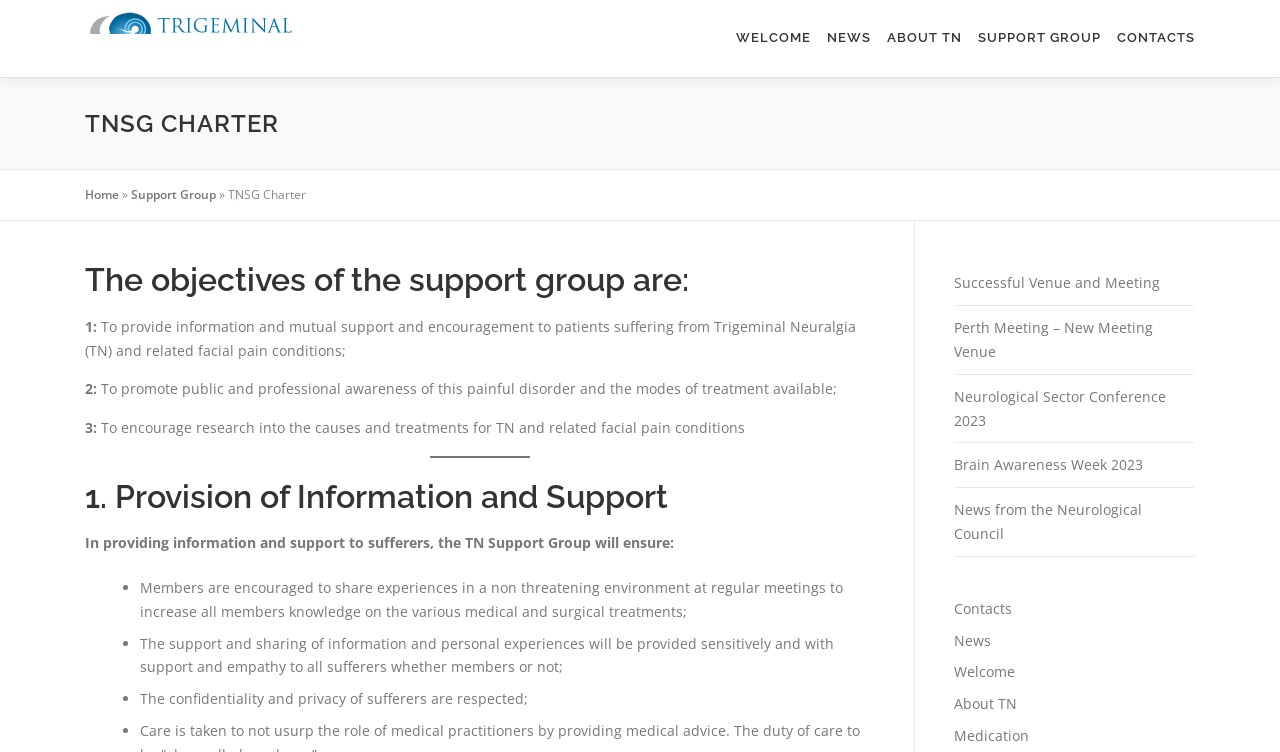Answer in one word or a short phrase: 
What is the theme of the conference mentioned on the webpage?

Neurological Sector